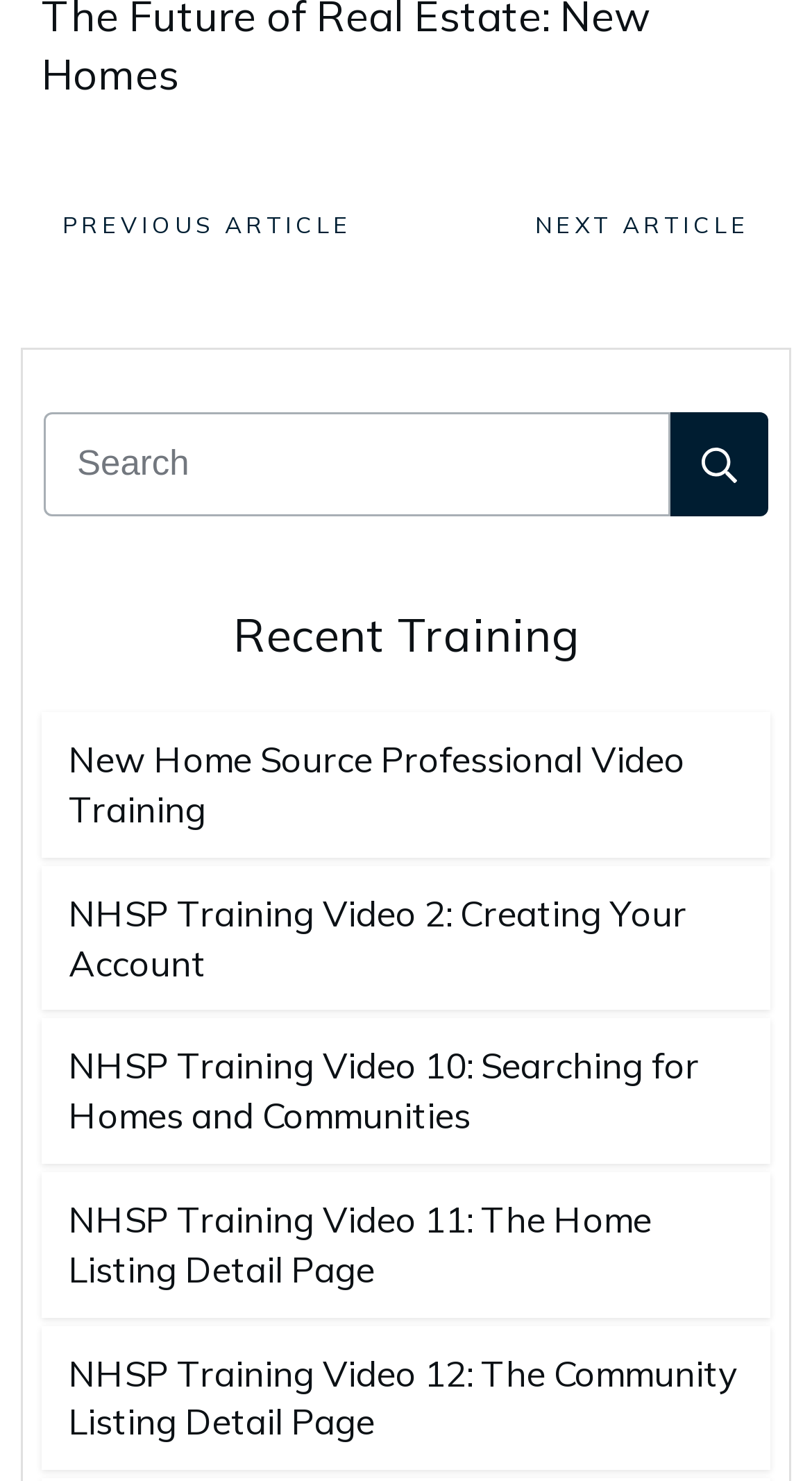What is the title of the first article?
Please respond to the question with a detailed and thorough explanation.

The first article has a heading that reads 'New Home Source Professional Video Training', which is also a link. This suggests that the article is about a video training related to New Home Source.